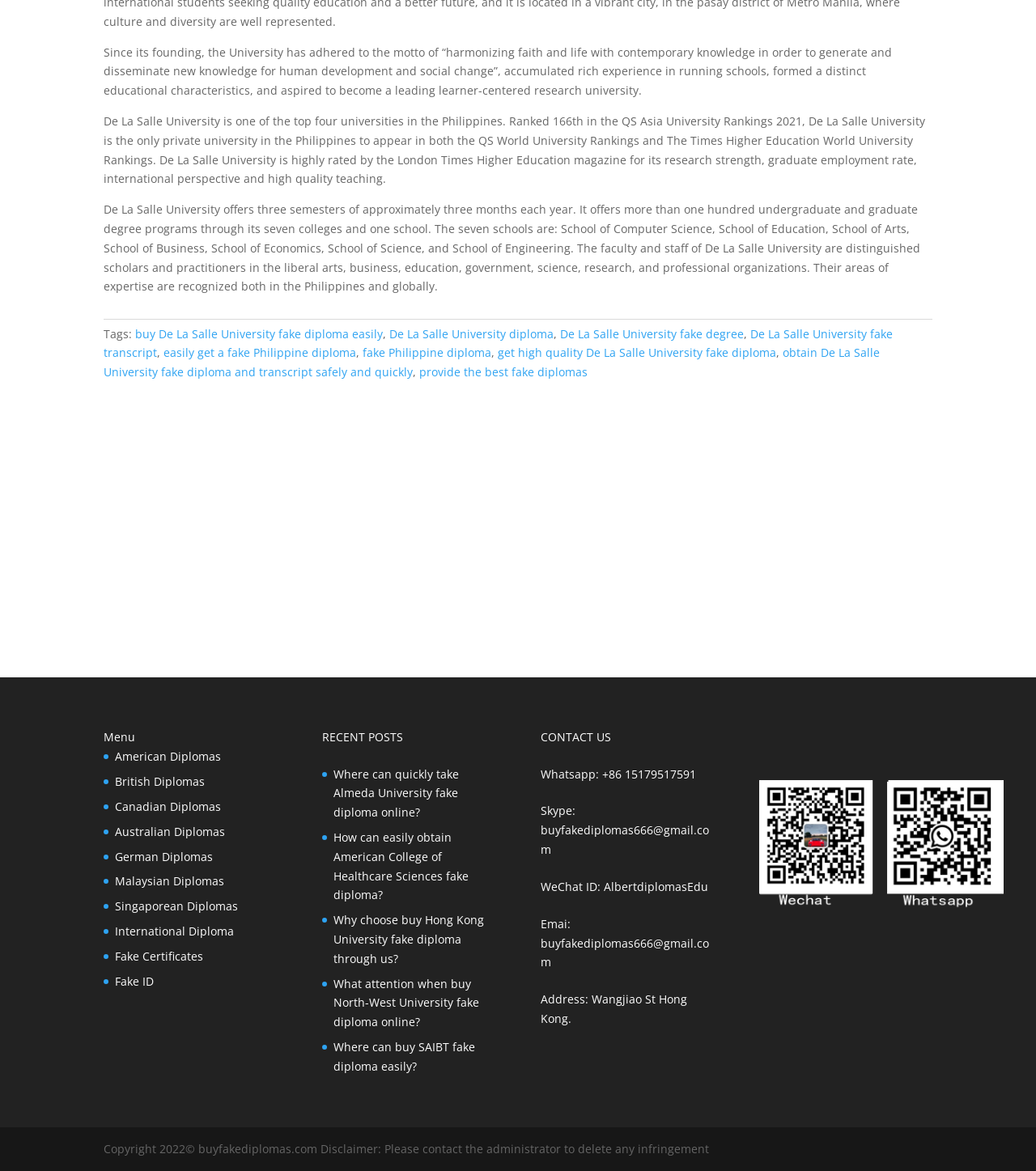Please identify the bounding box coordinates of the clickable area that will fulfill the following instruction: "Read the article 'College sports: England vs. the United States'". The coordinates should be in the format of four float numbers between 0 and 1, i.e., [left, top, right, bottom].

None